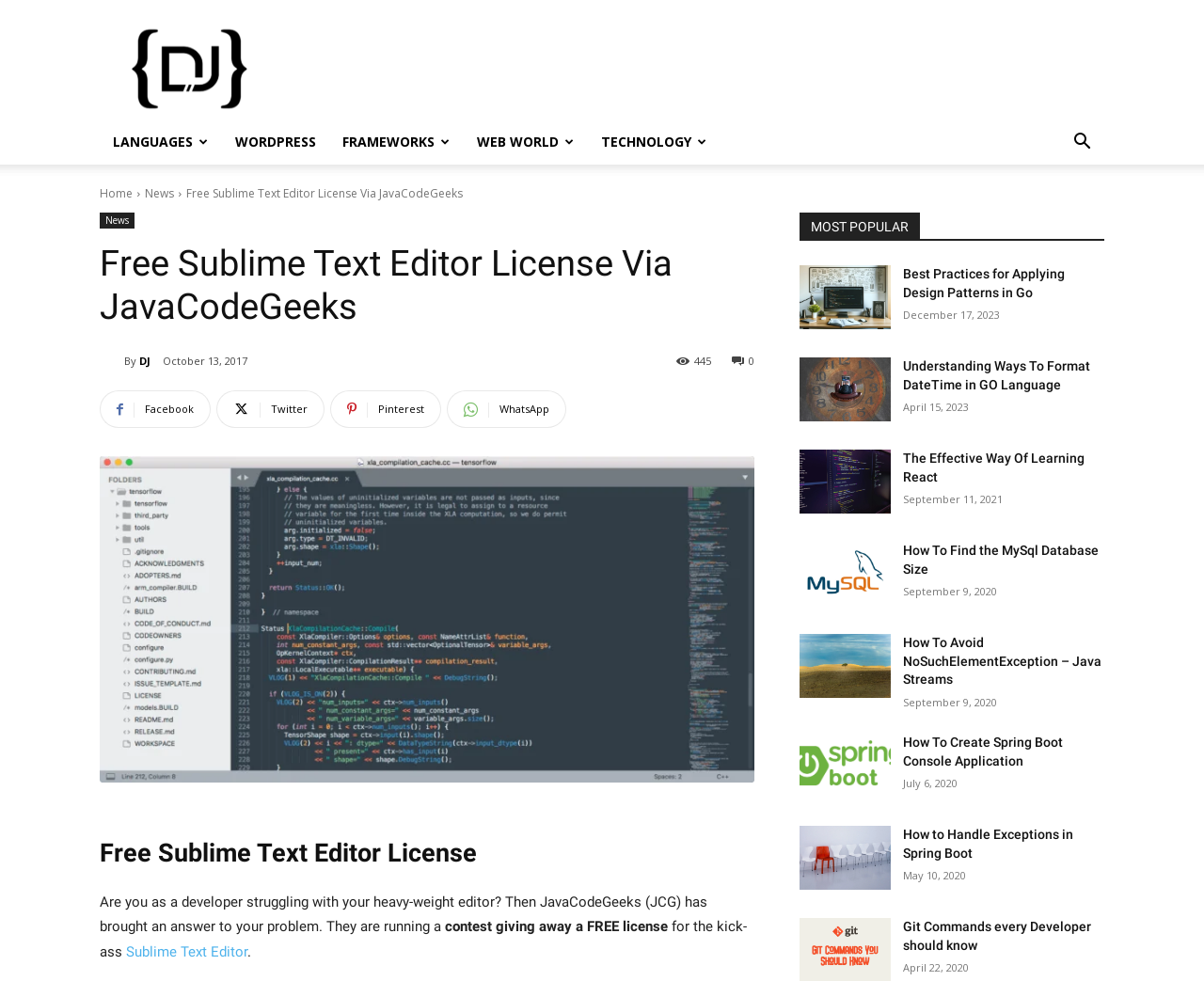Using the description: "WordPress", determine the UI element's bounding box coordinates. Ensure the coordinates are in the format of four float numbers between 0 and 1, i.e., [left, top, right, bottom].

[0.184, 0.122, 0.273, 0.168]